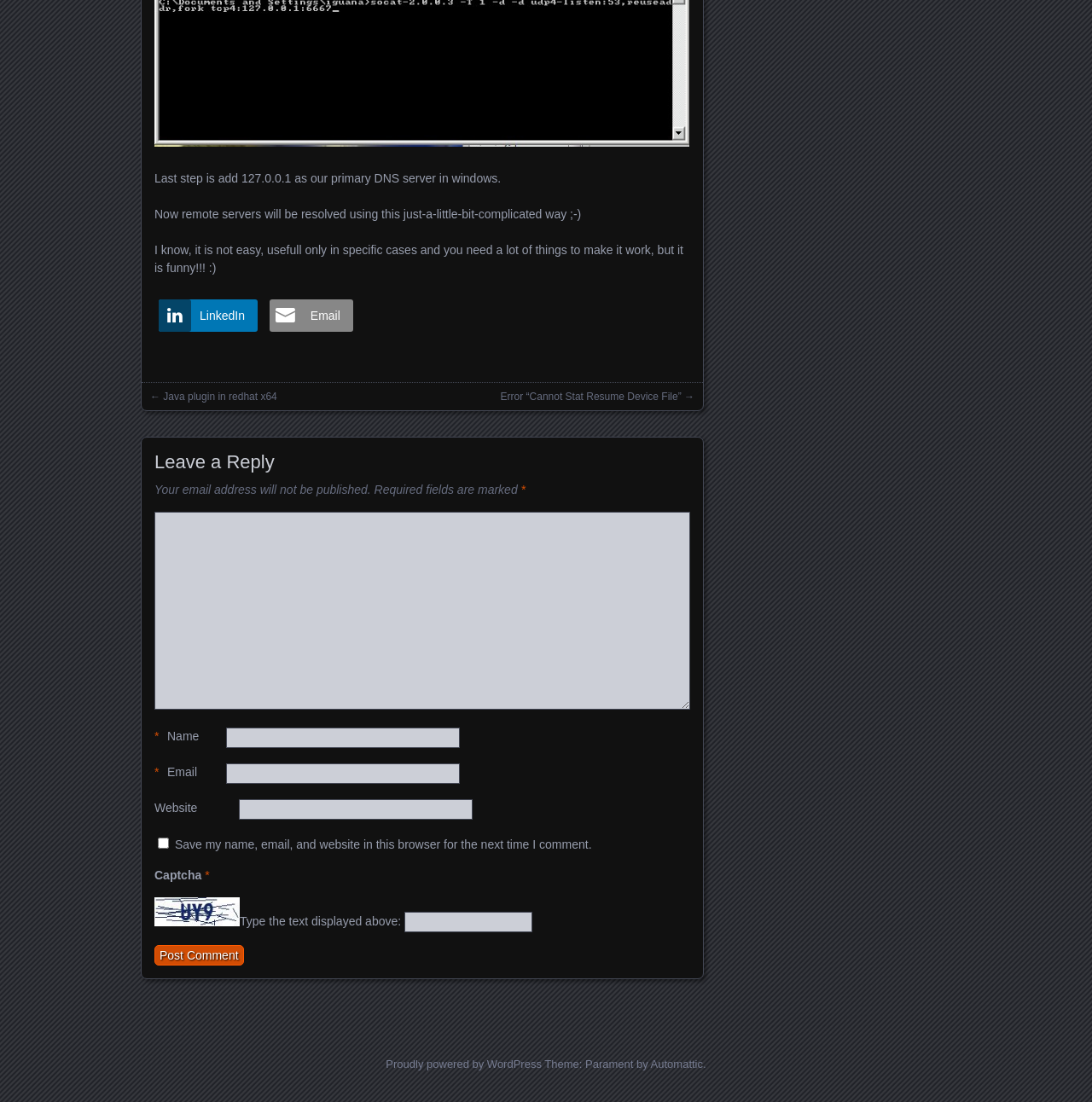Please mark the clickable region by giving the bounding box coordinates needed to complete this instruction: "Enter your name".

[0.207, 0.661, 0.421, 0.679]